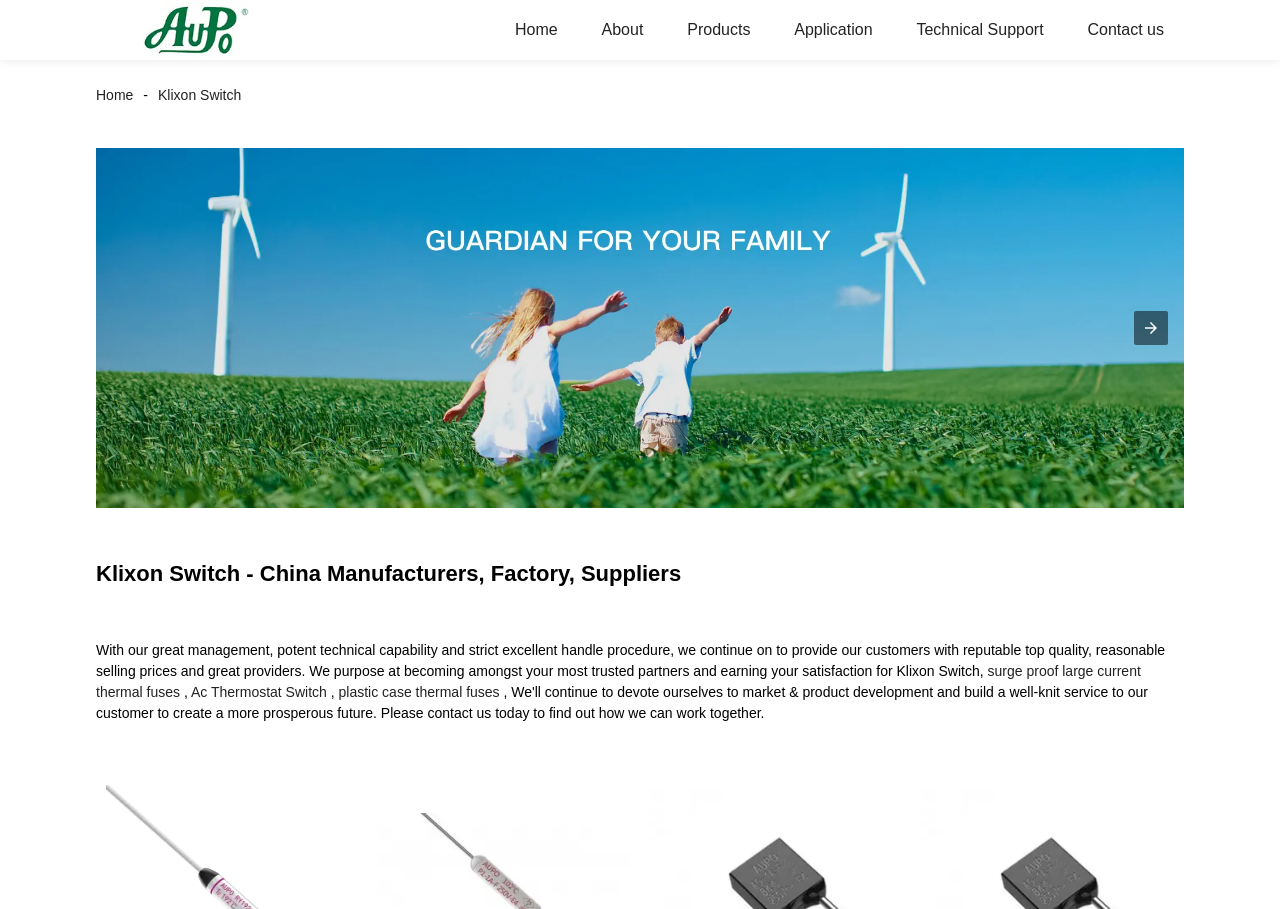What is the title or heading displayed on the webpage?

Klixon Switch - China Manufacturers, Factory, Suppliers